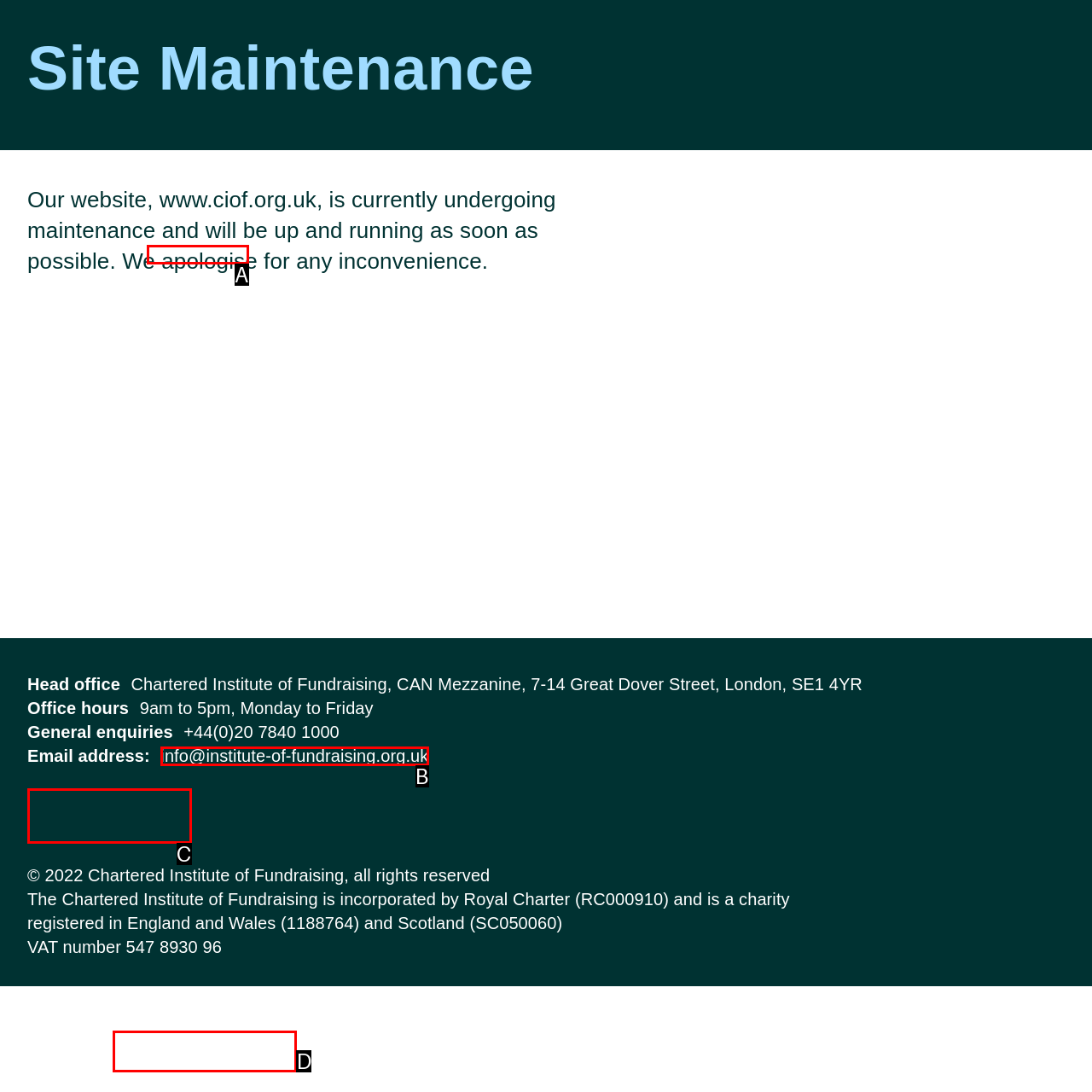Based on the description: cookies page, select the HTML element that best fits. Reply with the letter of the correct choice from the options given.

A